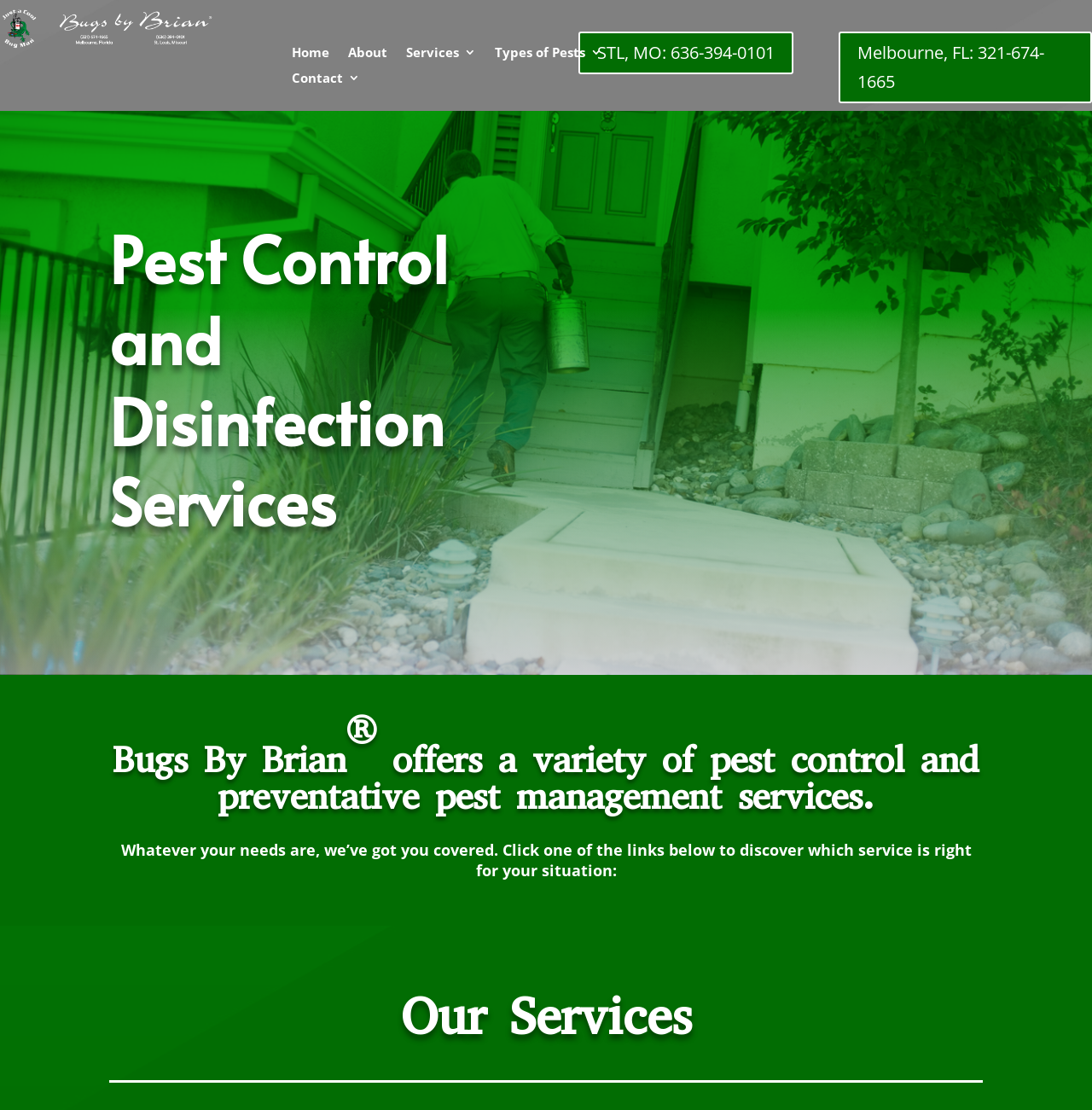Please respond to the question with a concise word or phrase:
What is the purpose of the website?

To provide pest control services